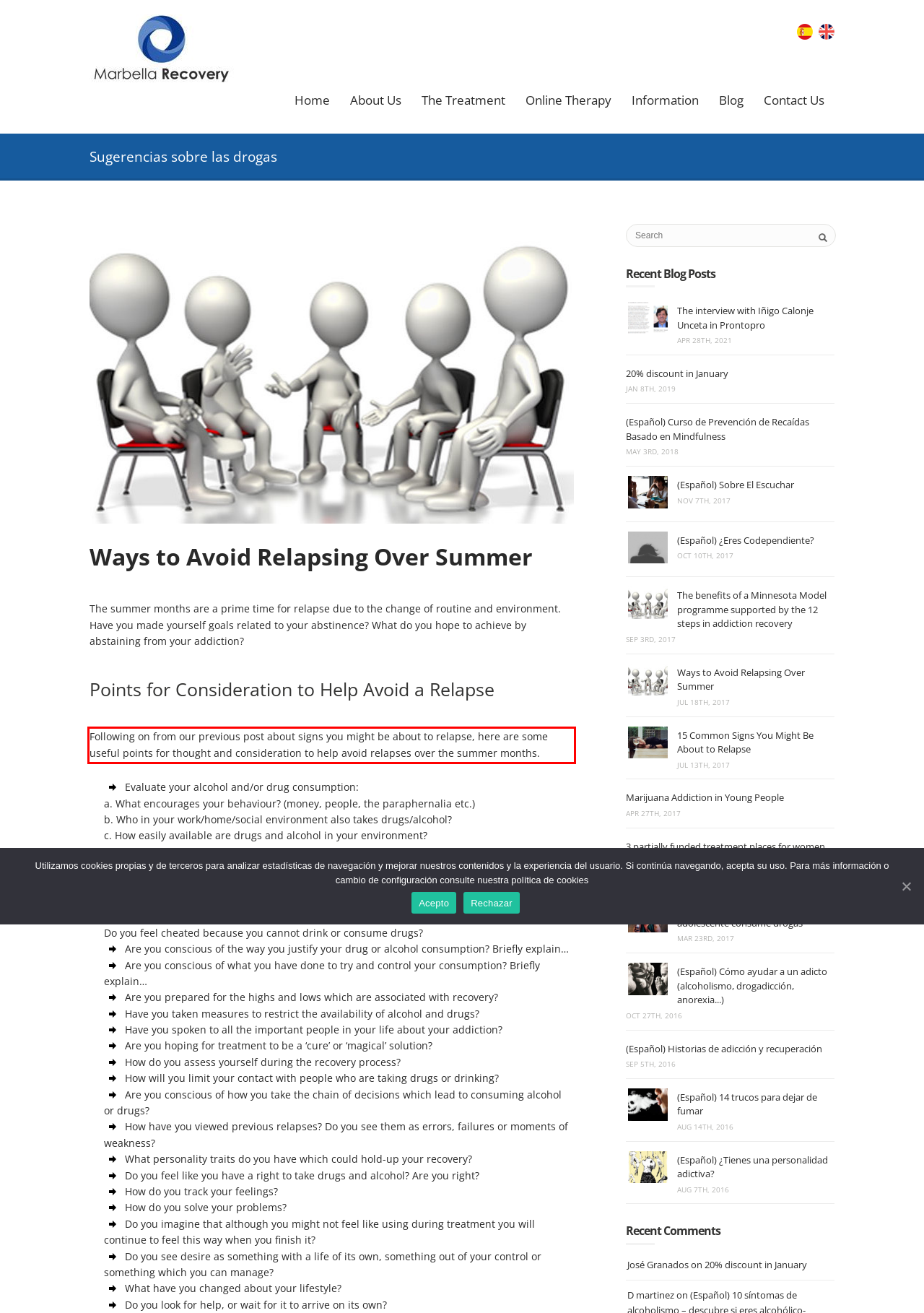Using the provided webpage screenshot, recognize the text content in the area marked by the red bounding box.

Following on from our previous post about signs you might be about to relapse, here are some useful points for thought and consideration to help avoid relapses over the summer months.